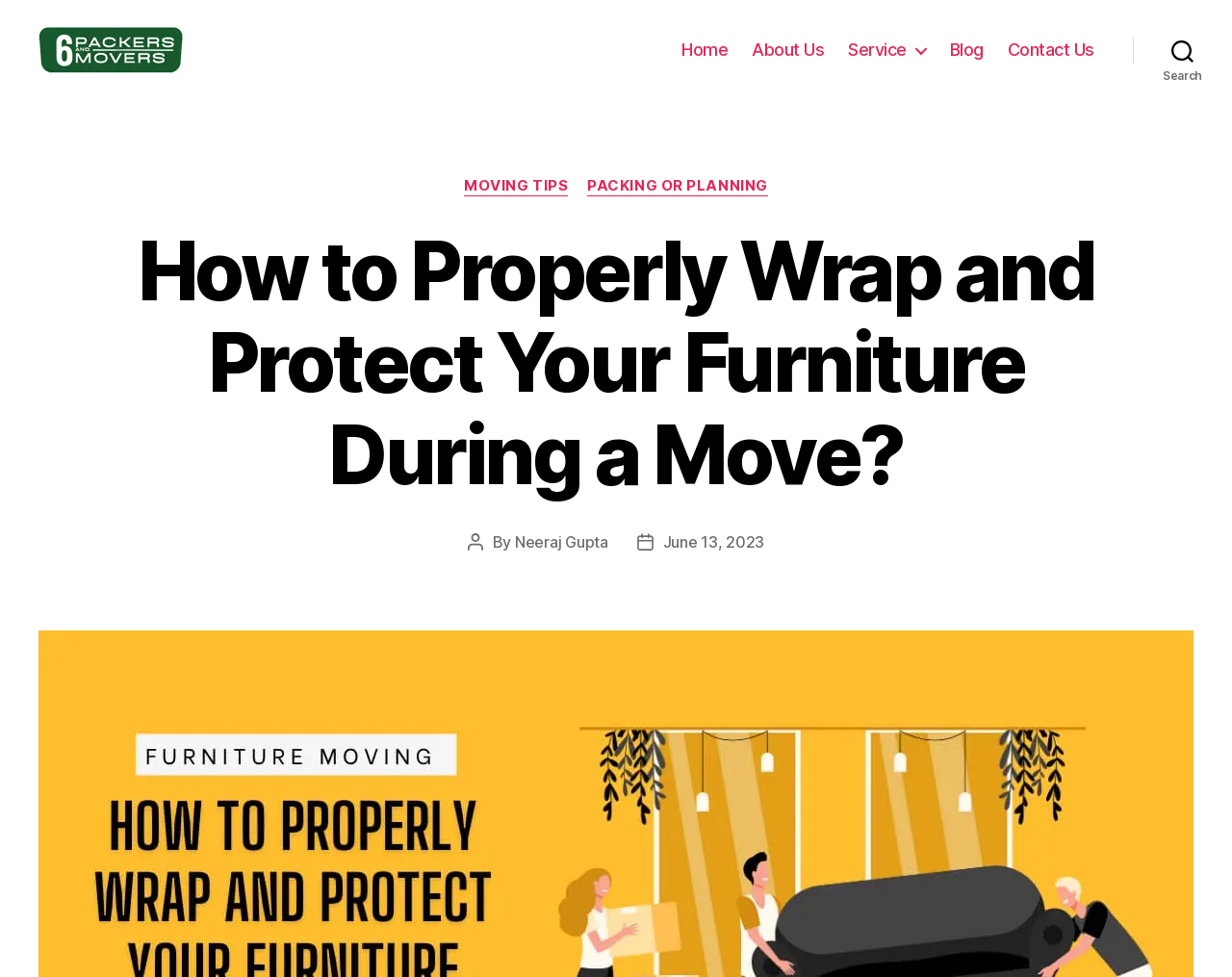Please identify the bounding box coordinates of the element's region that should be clicked to execute the following instruction: "click the logo". The bounding box coordinates must be four float numbers between 0 and 1, i.e., [left, top, right, bottom].

[0.031, 0.028, 0.148, 0.075]